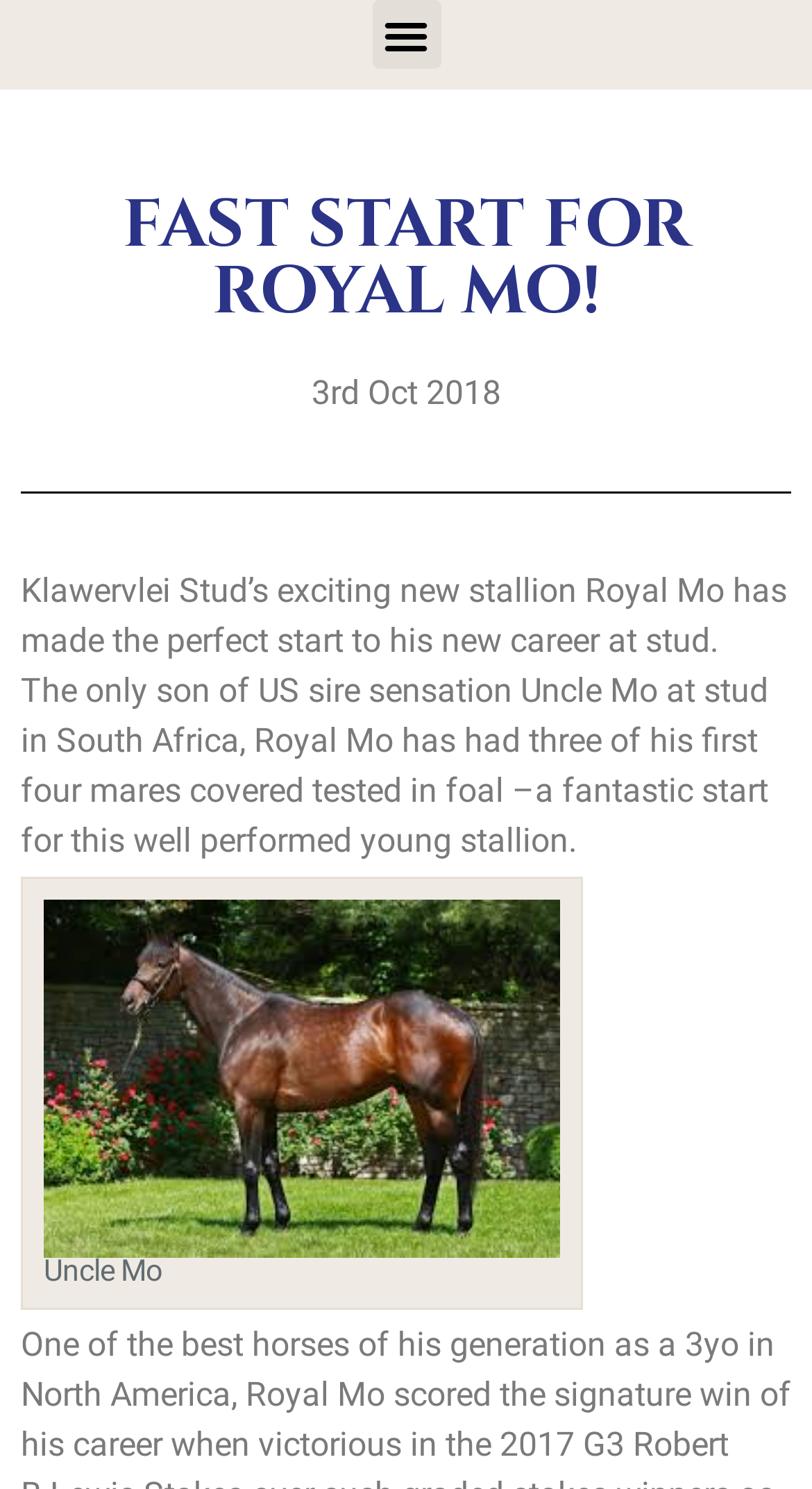Examine the screenshot and answer the question in as much detail as possible: How many mares have been covered and tested in foal?

According to the text, 'Royal Mo has had three of his first four mares covered tested in foal –a fantastic start for this well performed young stallion.'